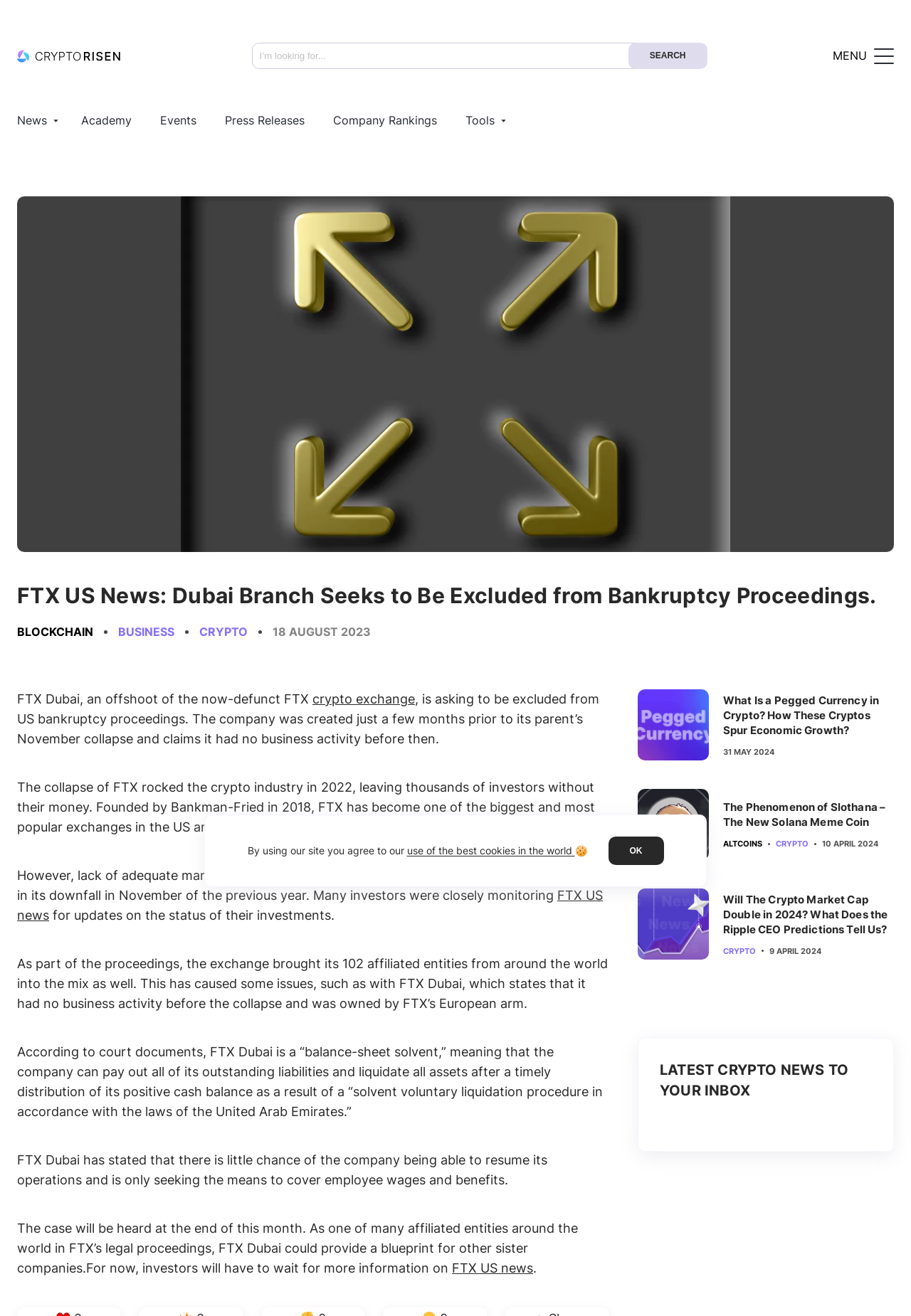What is the topic of the recommended articles?
Answer the question in a detailed and comprehensive manner.

The recommended articles section on the webpage features articles related to crypto and NFT, such as 'Top 15 Best Crypto & NFT Marketing Agencies in 2023' and 'Top 10 Secure and Hassle-Free P2P Crypto Exchanges in 2023'.